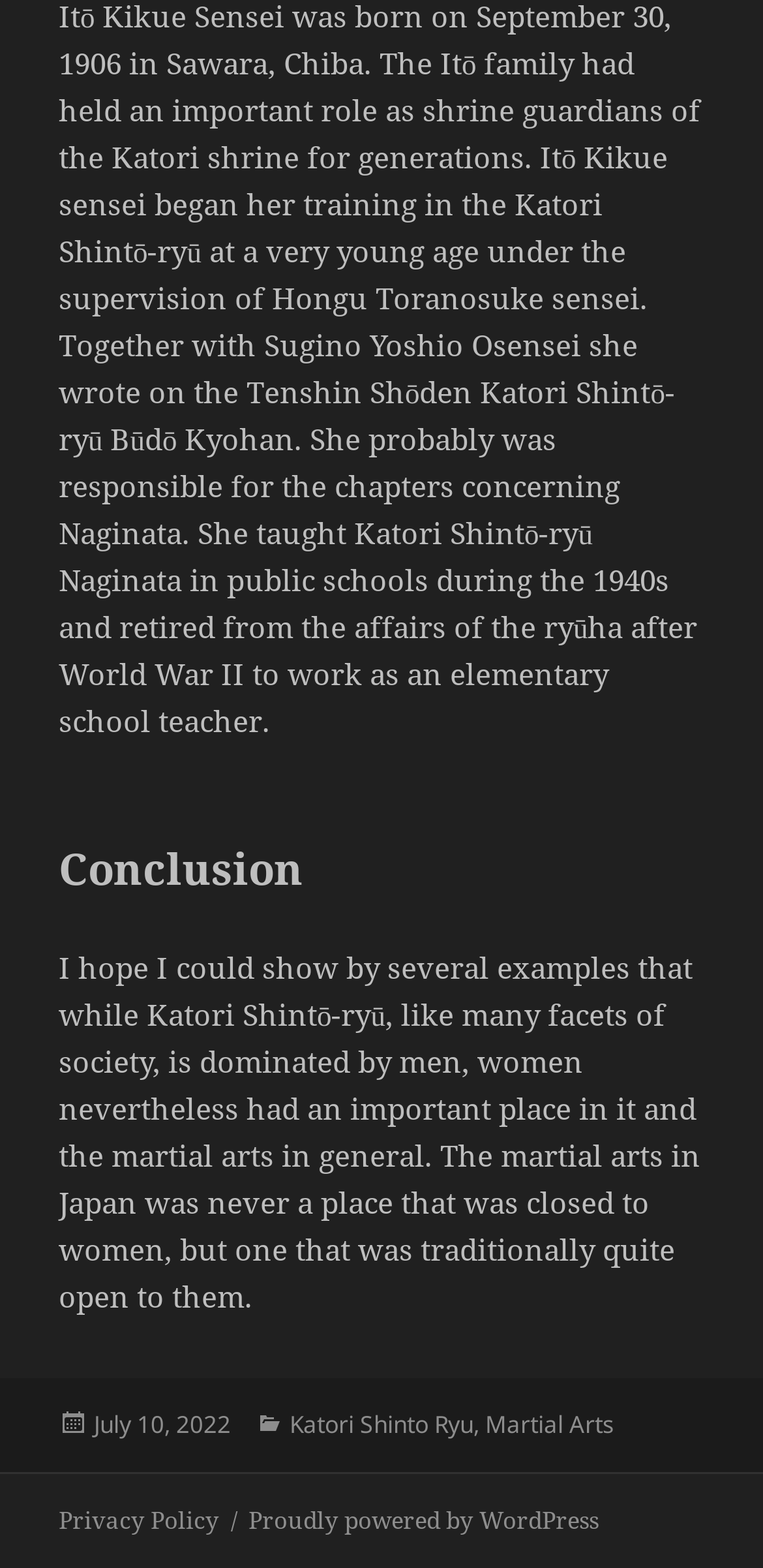When was the article posted?
Please provide an in-depth and detailed response to the question.

By examining the FooterAsNonLandmark element, I found a link element with the text 'July 10, 2022', which indicates the posting date of the article.